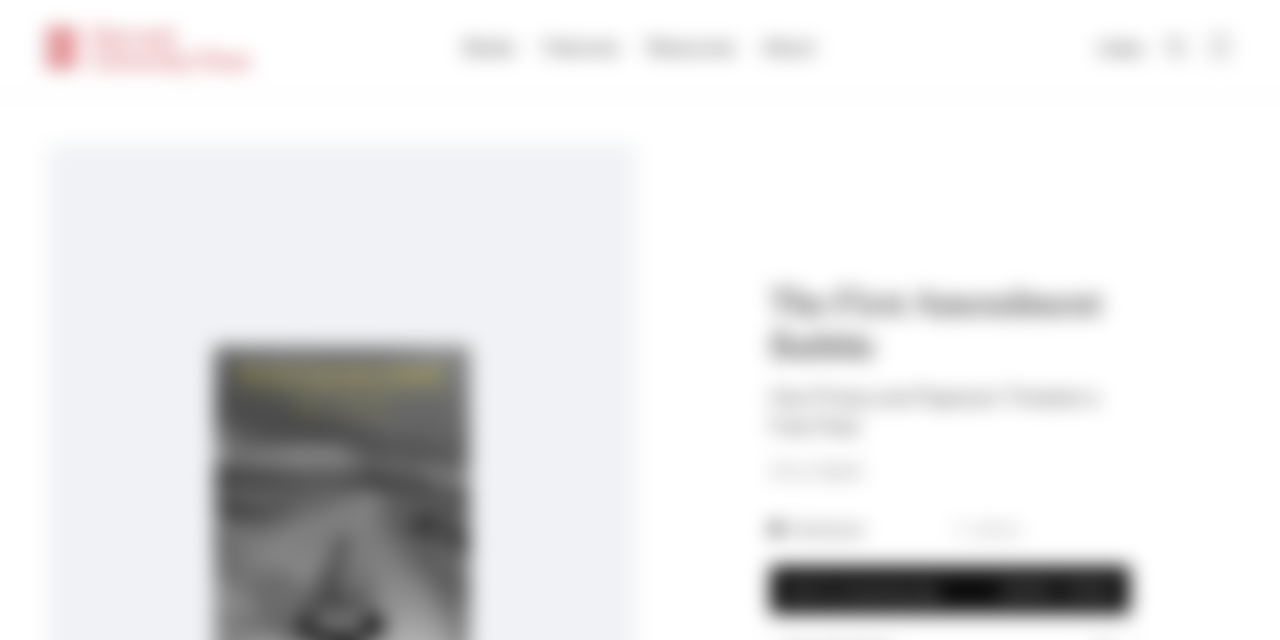From the details in the image, provide a thorough response to the question: What is the title of the book?

I found the answer by looking at the main content area of the webpage, where it says 'The First Amendment Bubble' in a large font.